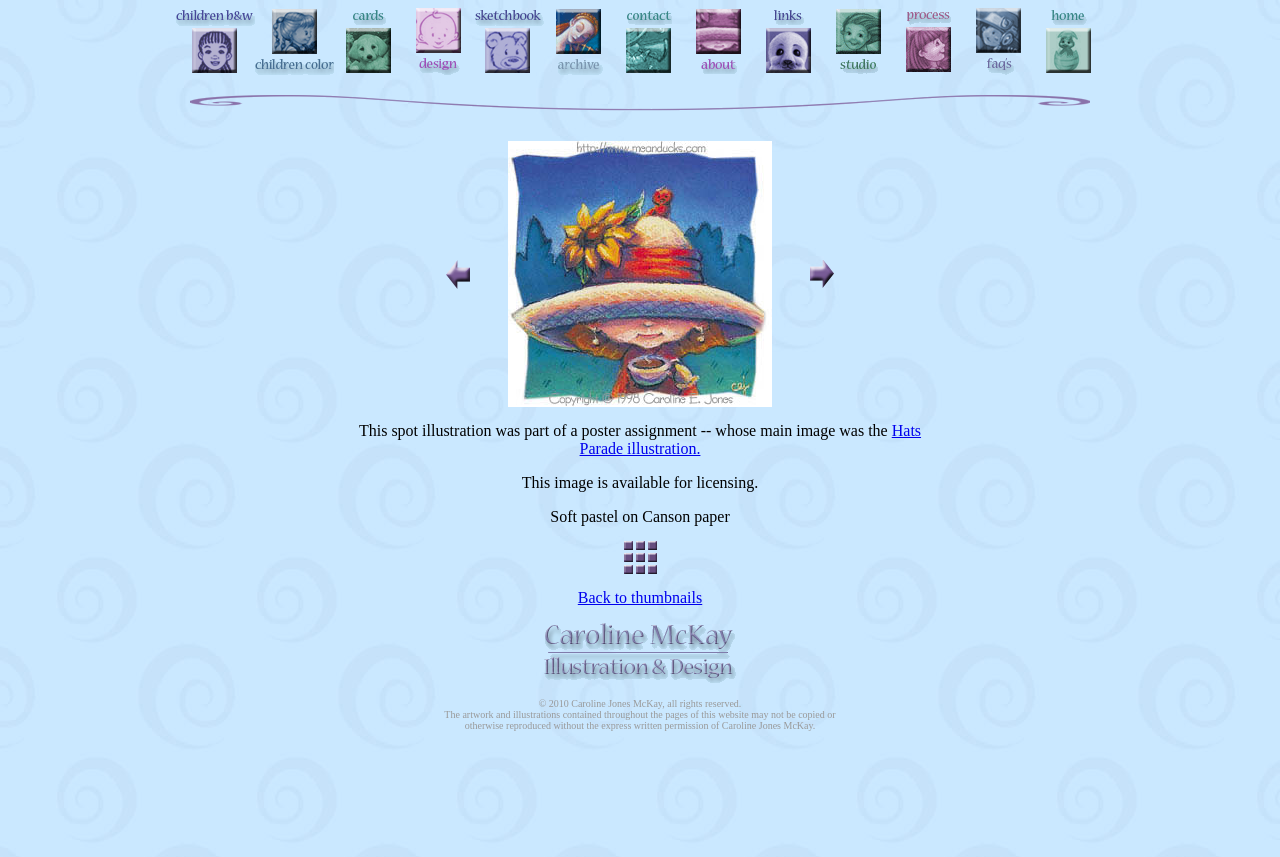Please provide the bounding box coordinates for the UI element as described: "alt="Back to thumbnails" name="thumbnails icon"". The coordinates must be four floats between 0 and 1, represented as [left, top, right, bottom].

[0.487, 0.653, 0.513, 0.673]